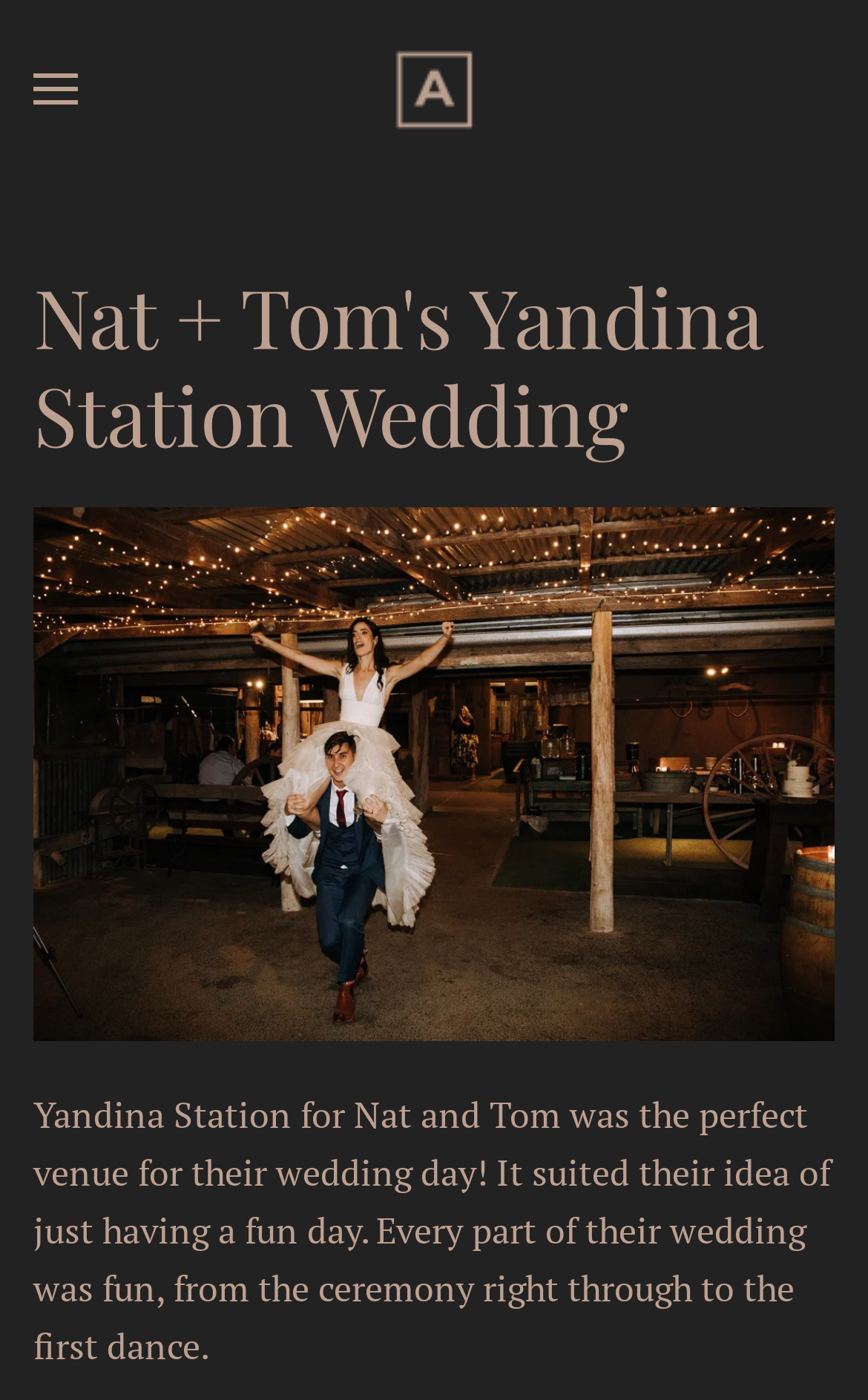Kindly respond to the following question with a single word or a brief phrase: 
What is the photographer's name?

Alan Hughes